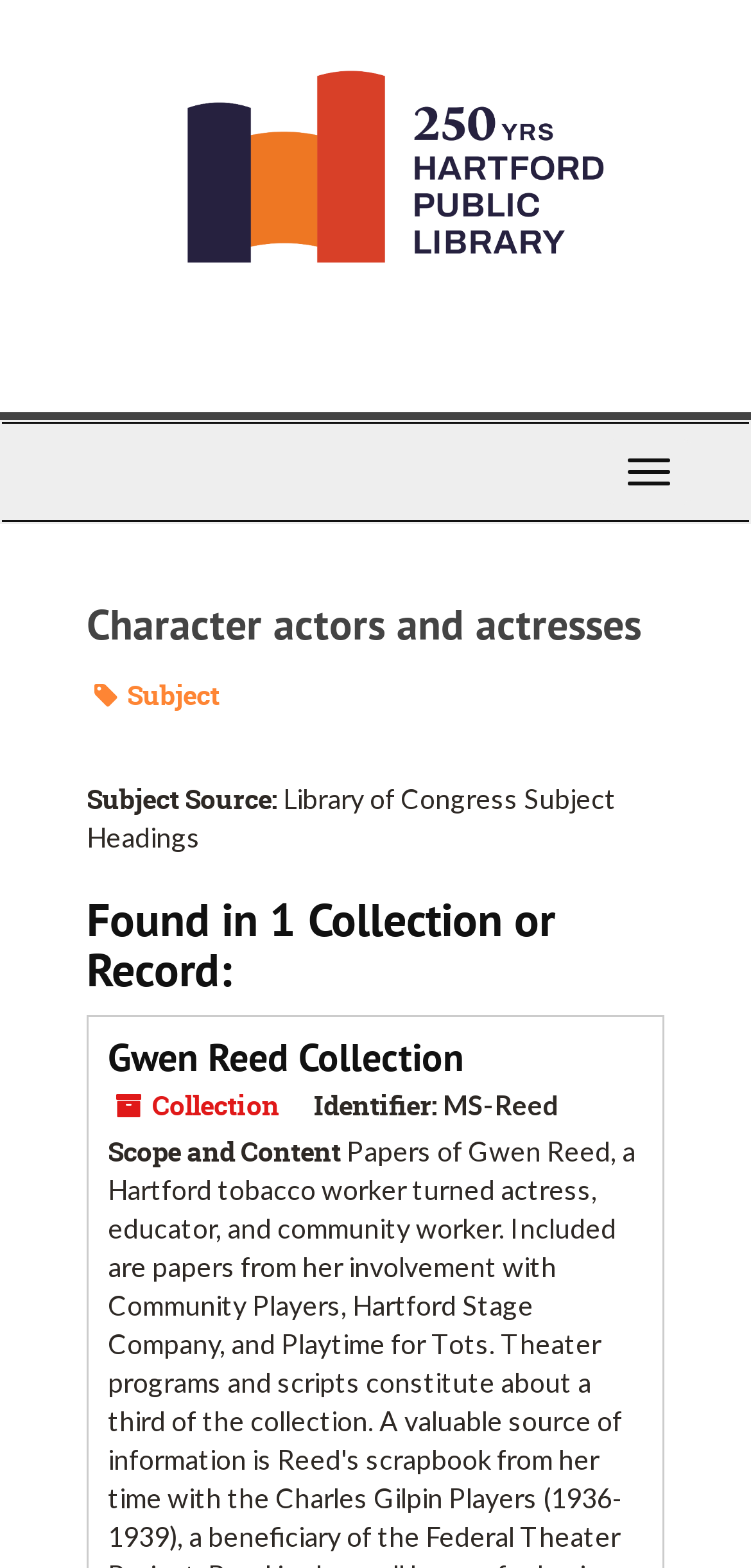Give a detailed account of the webpage's layout and content.

The webpage is about character actors and actresses, specifically related to the Hartford Public Library. At the top left, there is a link to the Hartford Public Library, accompanied by an image with the same name. Below this, there is a top-level navigation bar that spans the entire width of the page.

The main content of the page is divided into sections. The first section has a heading that reads "Character actors and actresses". Below this, there is a label "Subject" followed by the text "Subject Source: Library of Congress Subject Headings".

The next section has a heading that reads "Found in 1 Collection or Record:", and below this, there is a subheading "Gwen Reed Collection" with a link to the collection. To the right of the subheading, there is a label "Collection" and another label "Identifier:" with the value "MS-Reed". 

Finally, there is a section with a heading "Scope and Content". The overall layout of the page is organized, with clear headings and concise text, making it easy to navigate and understand the content.